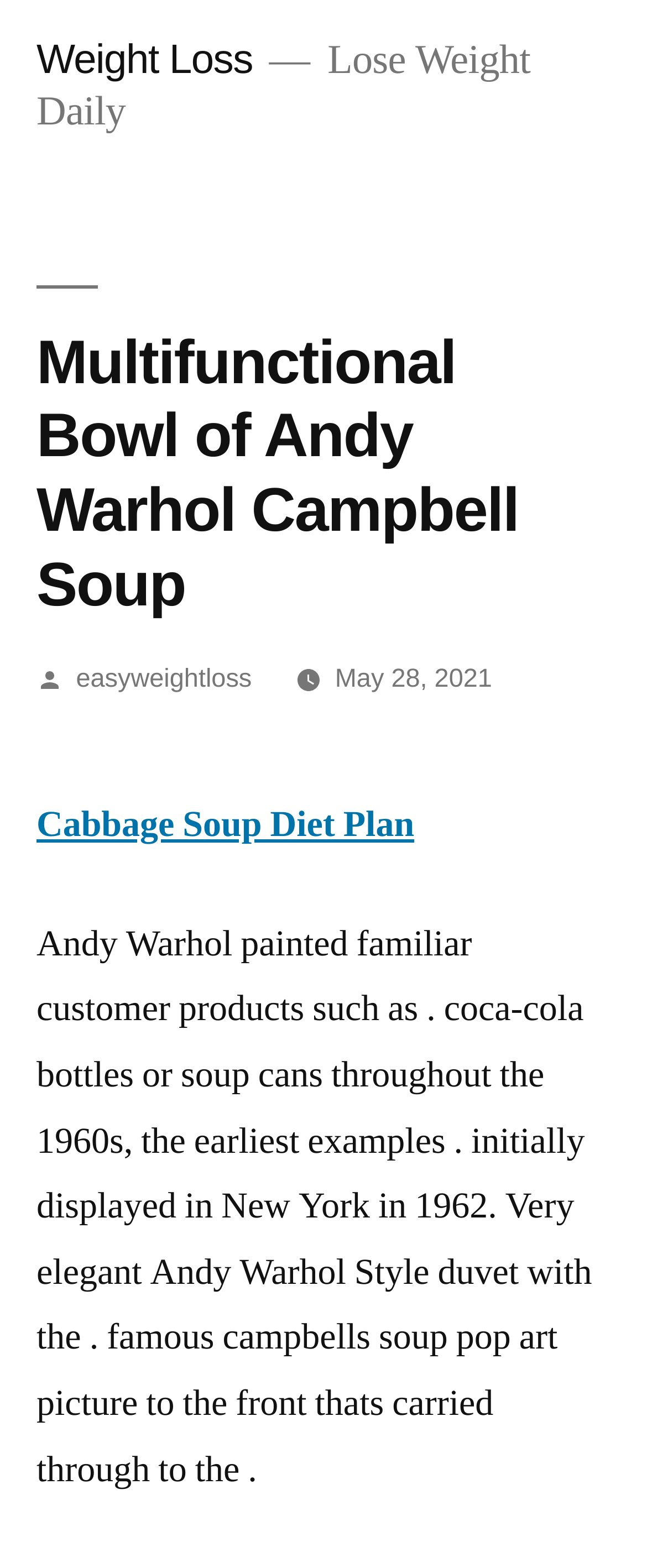Based on the element description Weight Loss, identify the bounding box of the UI element in the given webpage screenshot. The coordinates should be in the format (top-left x, top-left y, bottom-right x, bottom-right y) and must be between 0 and 1.

[0.056, 0.024, 0.391, 0.053]